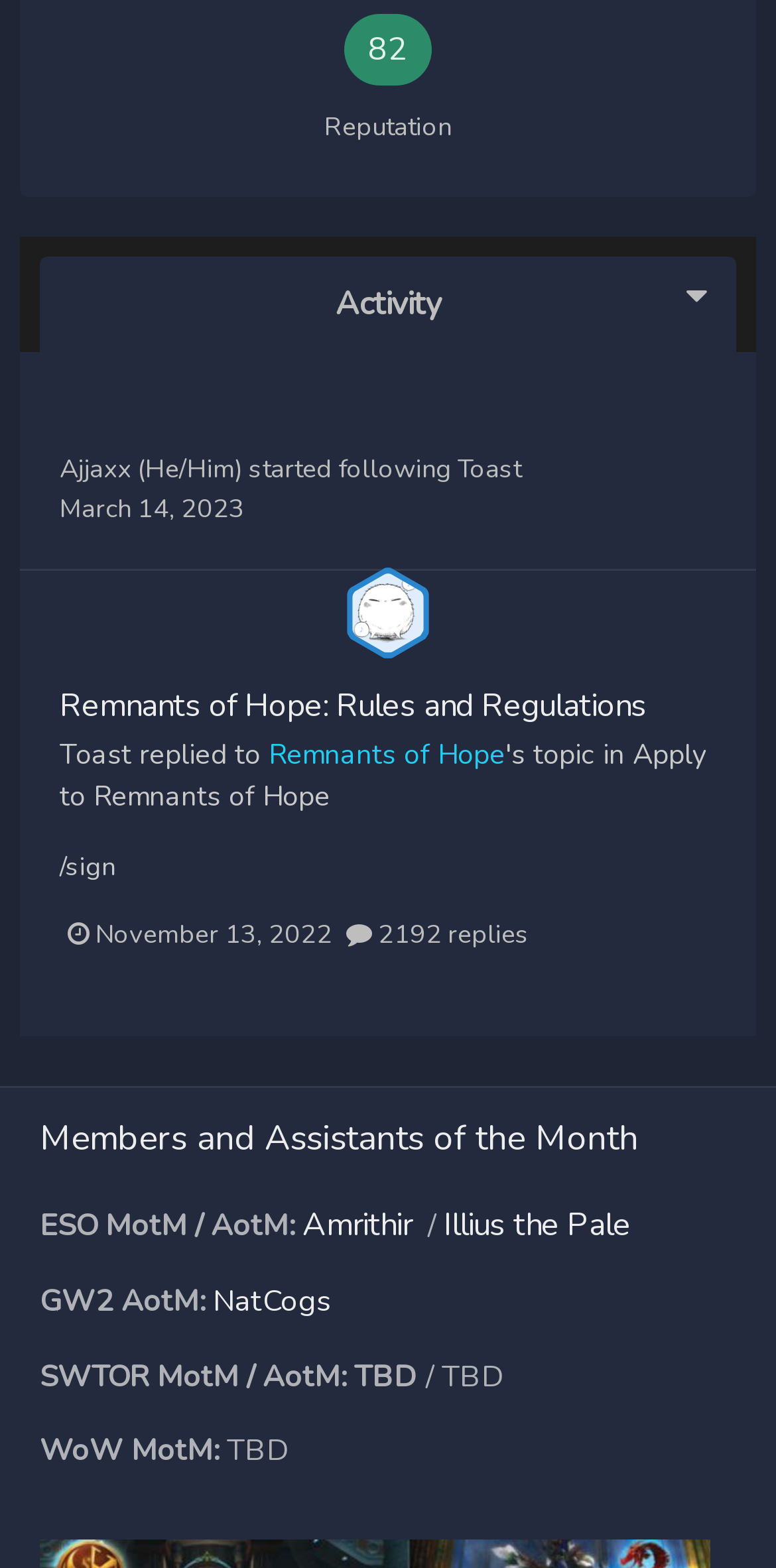What is the name of the community?
Look at the image and respond with a single word or a short phrase.

Remnants of Hope